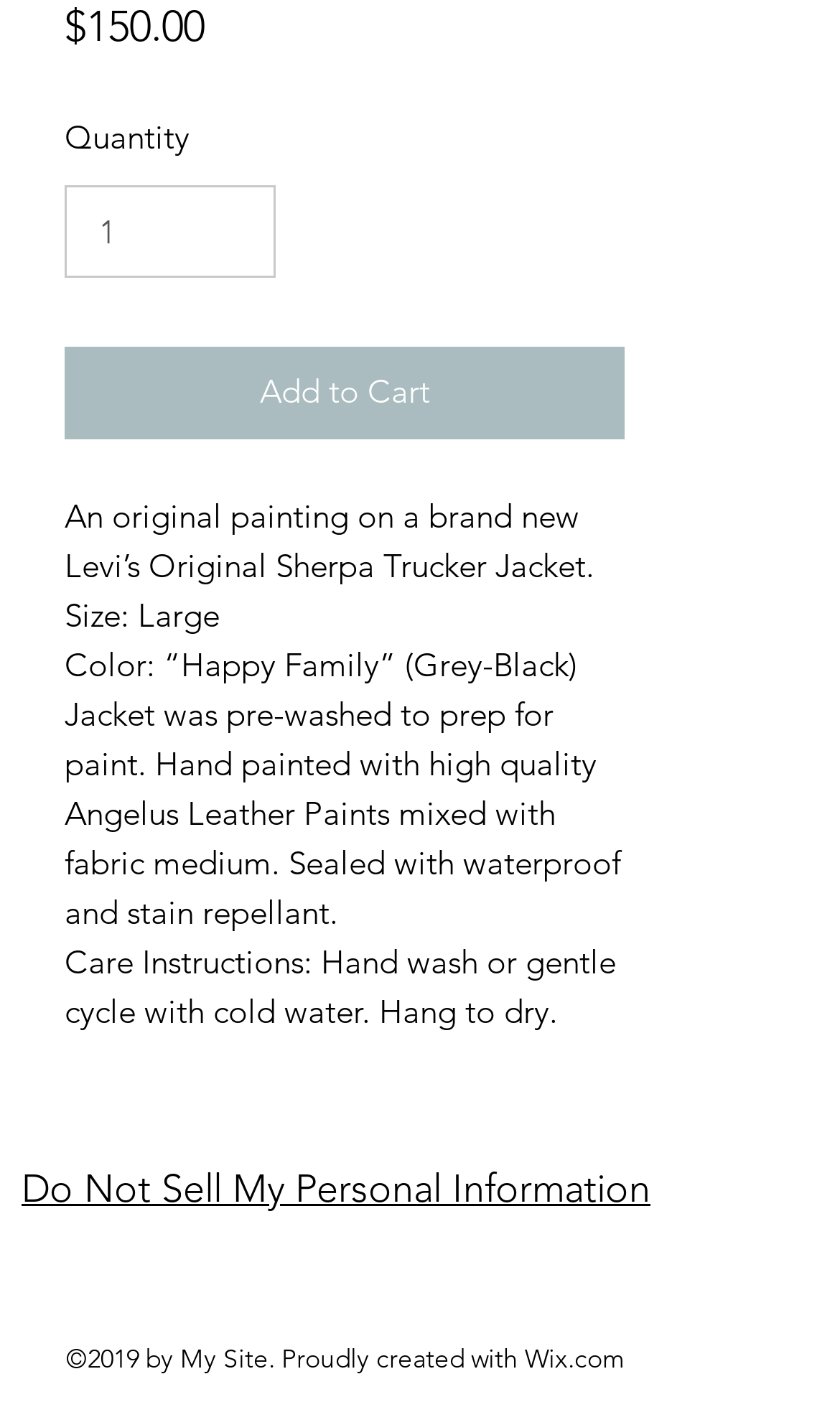Give a short answer to this question using one word or a phrase:
What is the size of the jacket?

Large